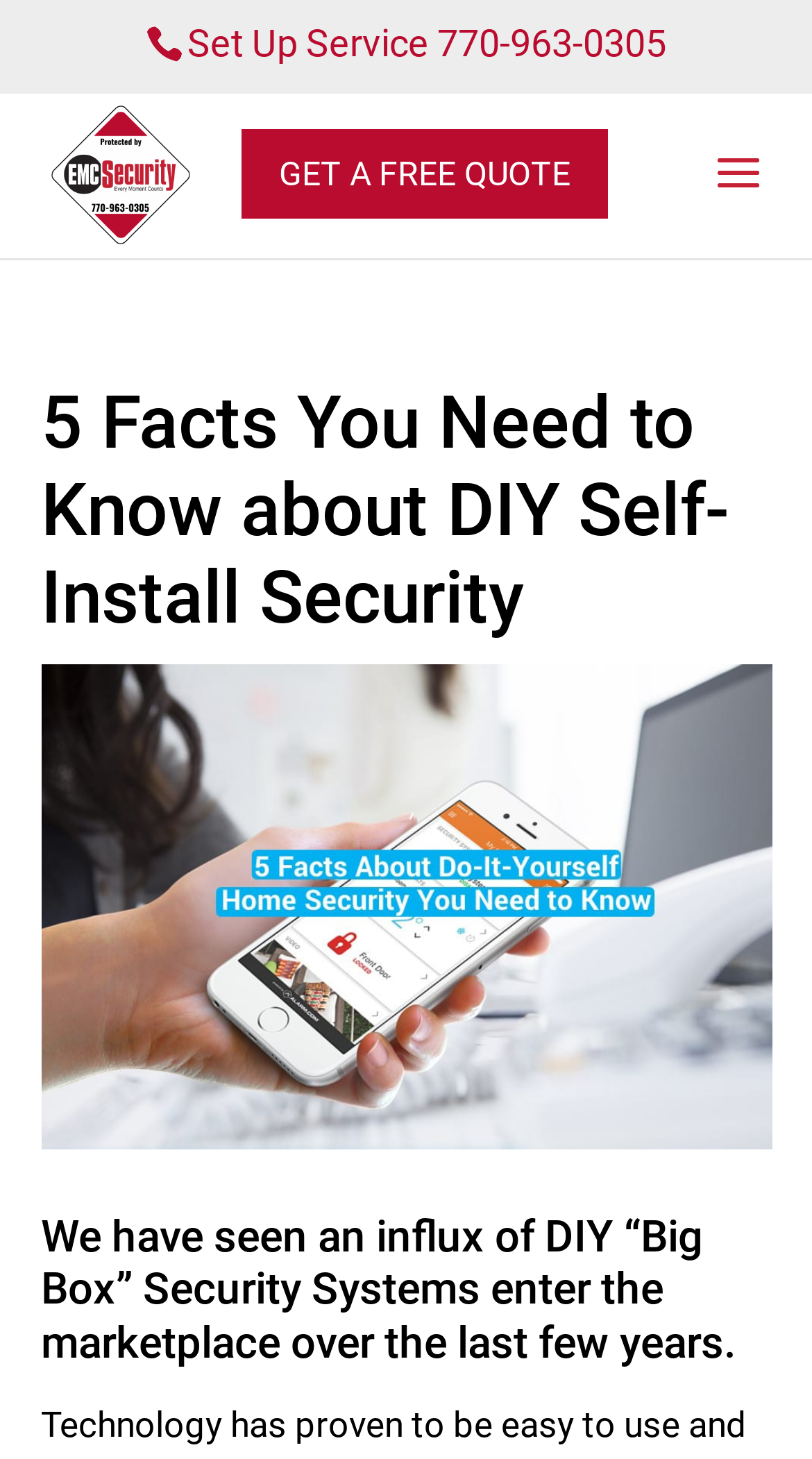What is the call-to-action on the top right?
Kindly give a detailed and elaborate answer to the question.

The call-to-action on the top right of the webpage is 'GET A FREE QUOTE', which is a link that likely allows users to request a free quote for a security system or service.